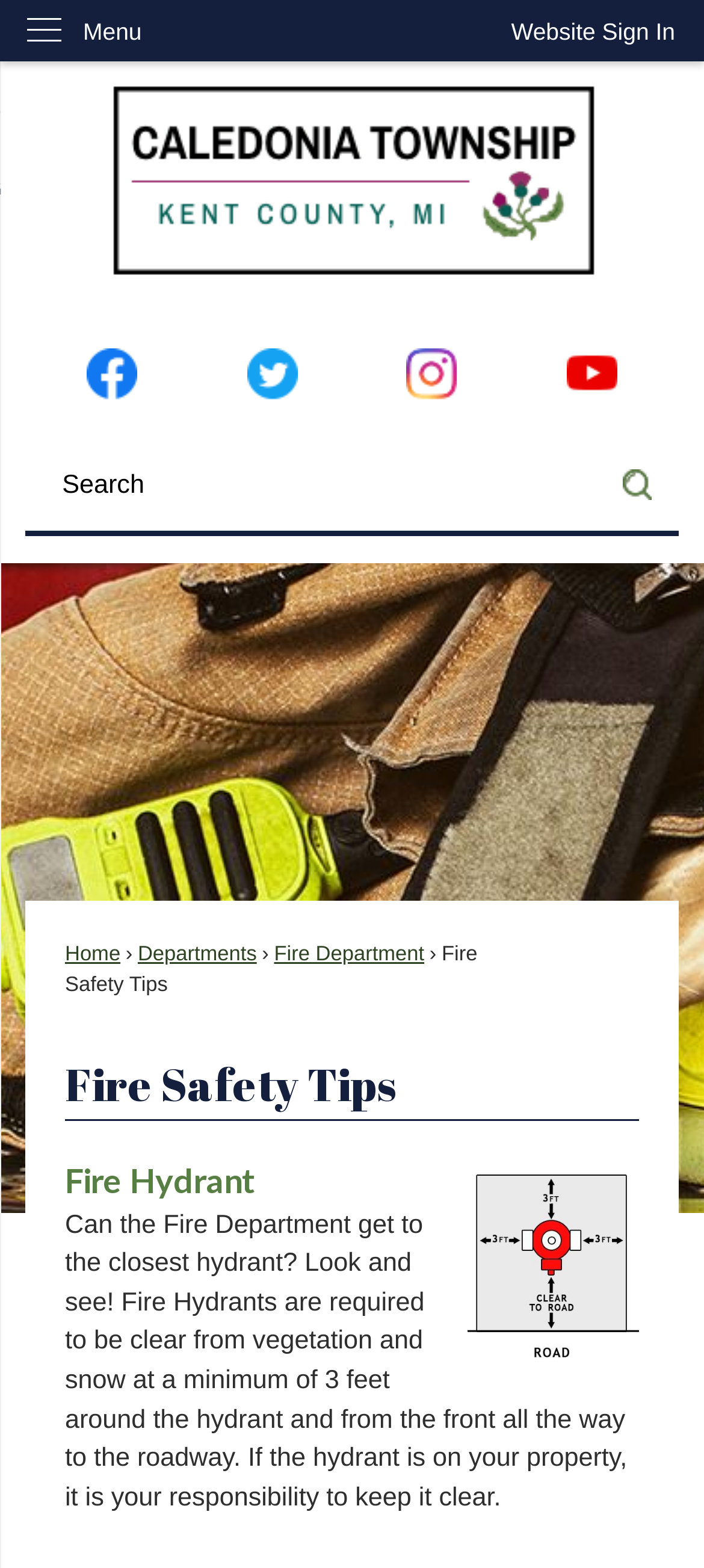Find the bounding box of the UI element described as: "Menu". The bounding box coordinates should be given as four float values between 0 and 1, i.e., [left, top, right, bottom].

[0.0, 0.0, 0.235, 0.039]